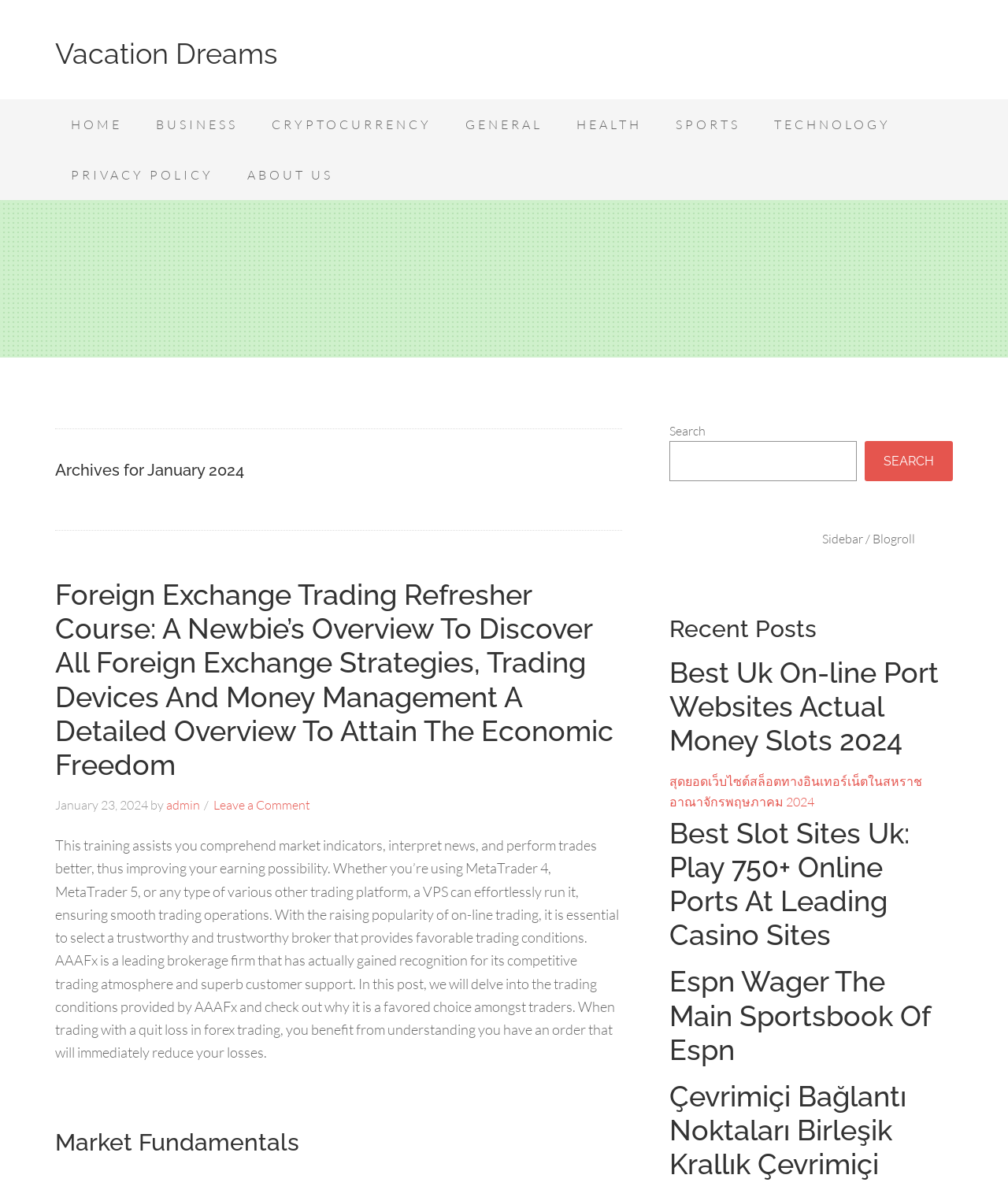Locate the bounding box coordinates of the element to click to perform the following action: 'View the 'Best Uk On-line Port Websites Actual Money Slots 2024' post'. The coordinates should be given as four float values between 0 and 1, in the form of [left, top, right, bottom].

[0.664, 0.553, 0.945, 0.639]